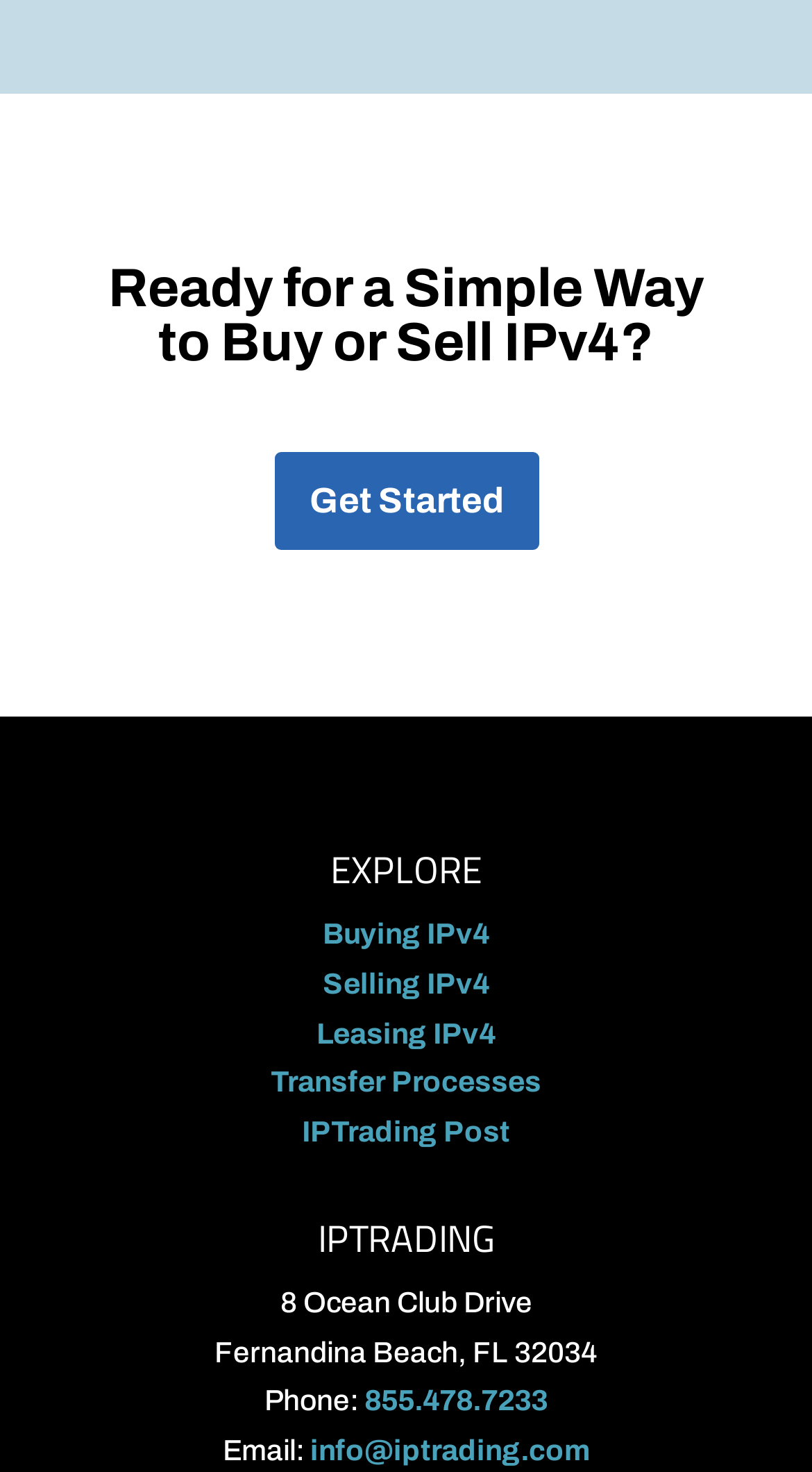Can you specify the bounding box coordinates of the area that needs to be clicked to fulfill the following instruction: "Email 'info@iptrading.com'"?

[0.382, 0.975, 0.726, 0.997]